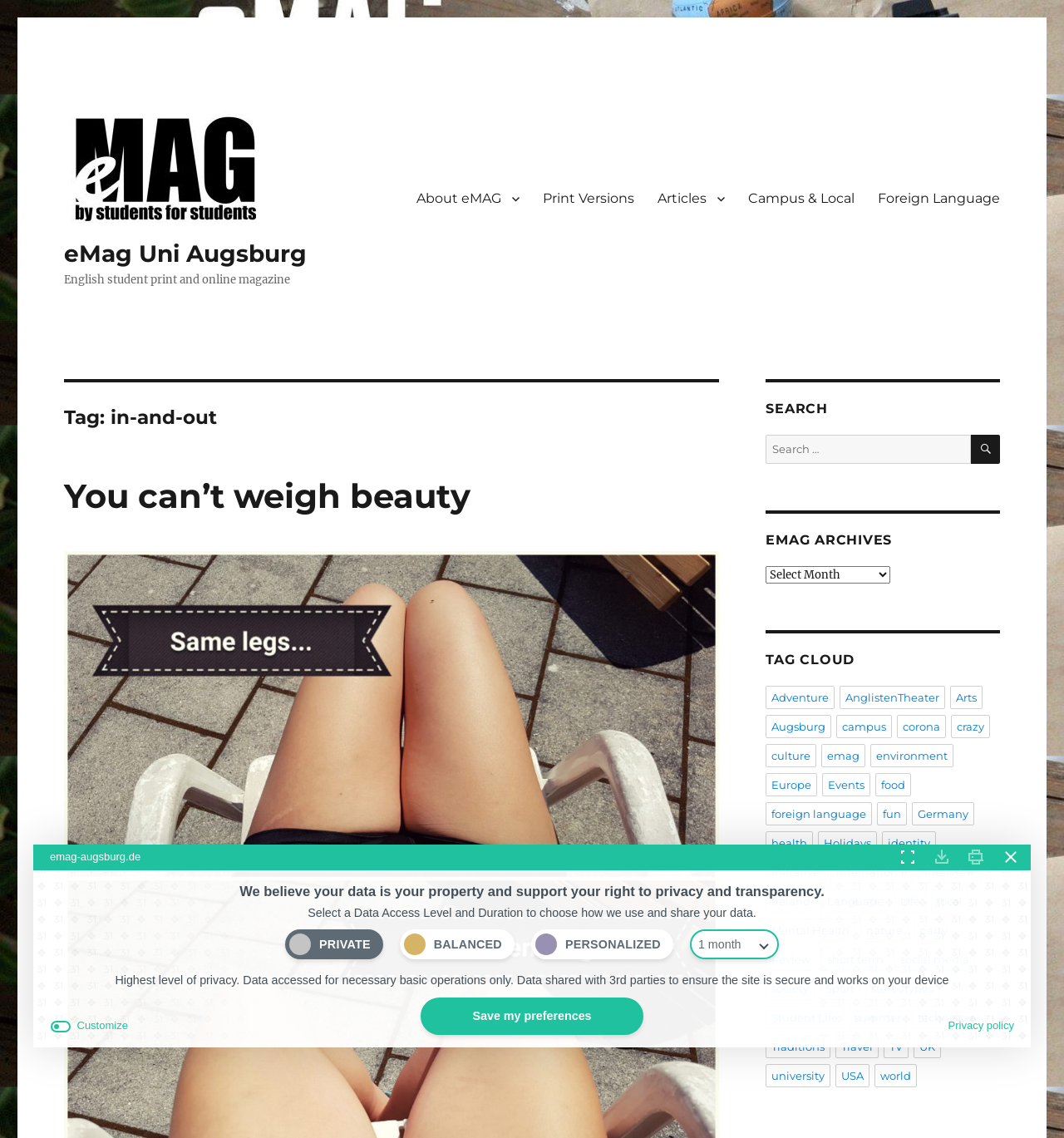Bounding box coordinates must be specified in the format (top-left x, top-left y, bottom-right x, bottom-right y). All values should be floating point numbers between 0 and 1. What are the bounding box coordinates of the UI element described as: alt="Share"

None